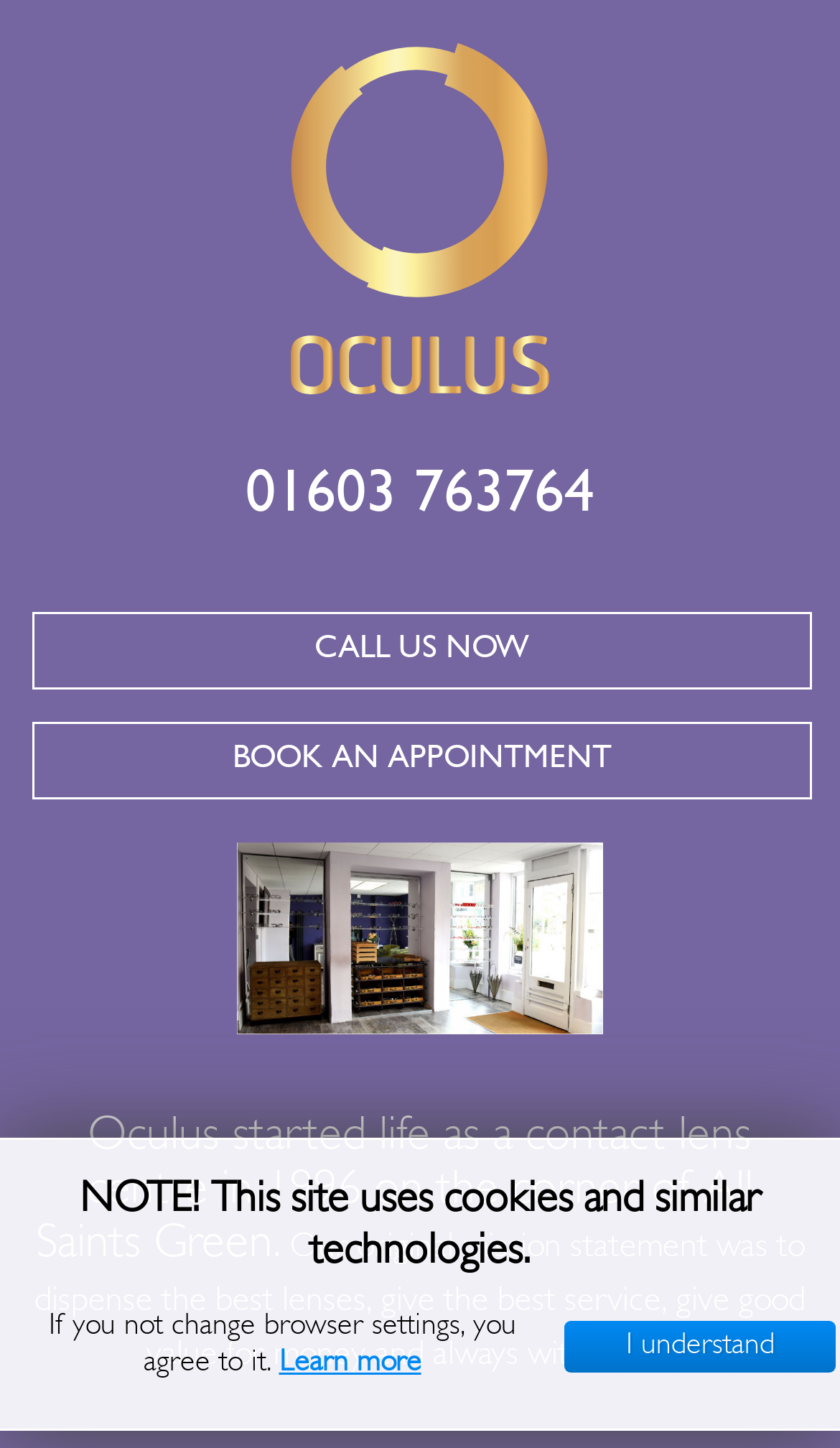What is the phone number to call?
Provide a detailed answer to the question, using the image to inform your response.

I found the phone number by looking at the link element with the text '01603 763764' which is likely a contact information.